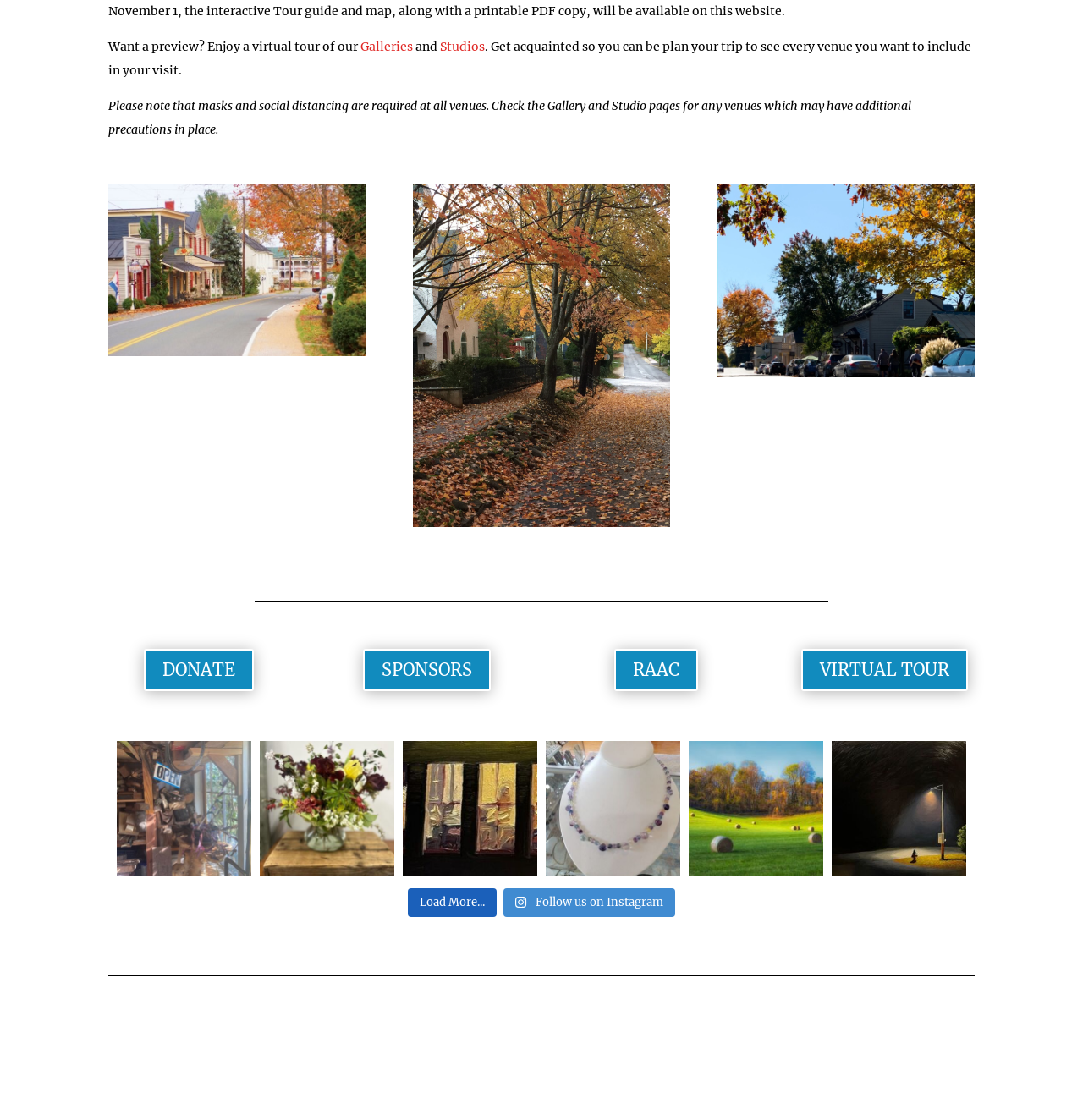Find the bounding box coordinates of the clickable element required to execute the following instruction: "Donate 5". Provide the coordinates as four float numbers between 0 and 1, i.e., [left, top, right, bottom].

[0.133, 0.579, 0.234, 0.617]